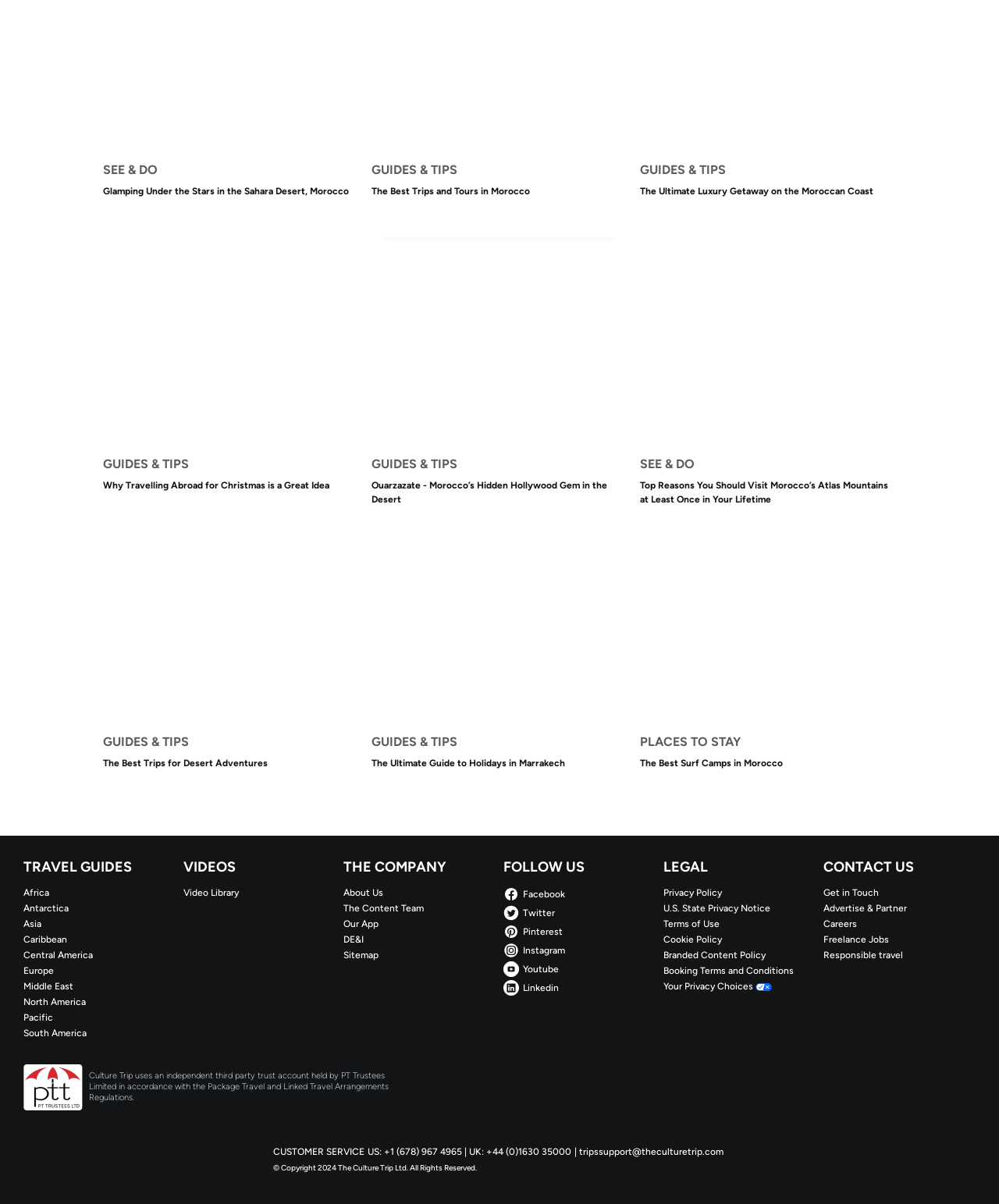Locate the bounding box coordinates of the region to be clicked to comply with the following instruction: "Click on 'About Us'". The coordinates must be four float numbers between 0 and 1, in the form [left, top, right, bottom].

[0.344, 0.736, 0.496, 0.747]